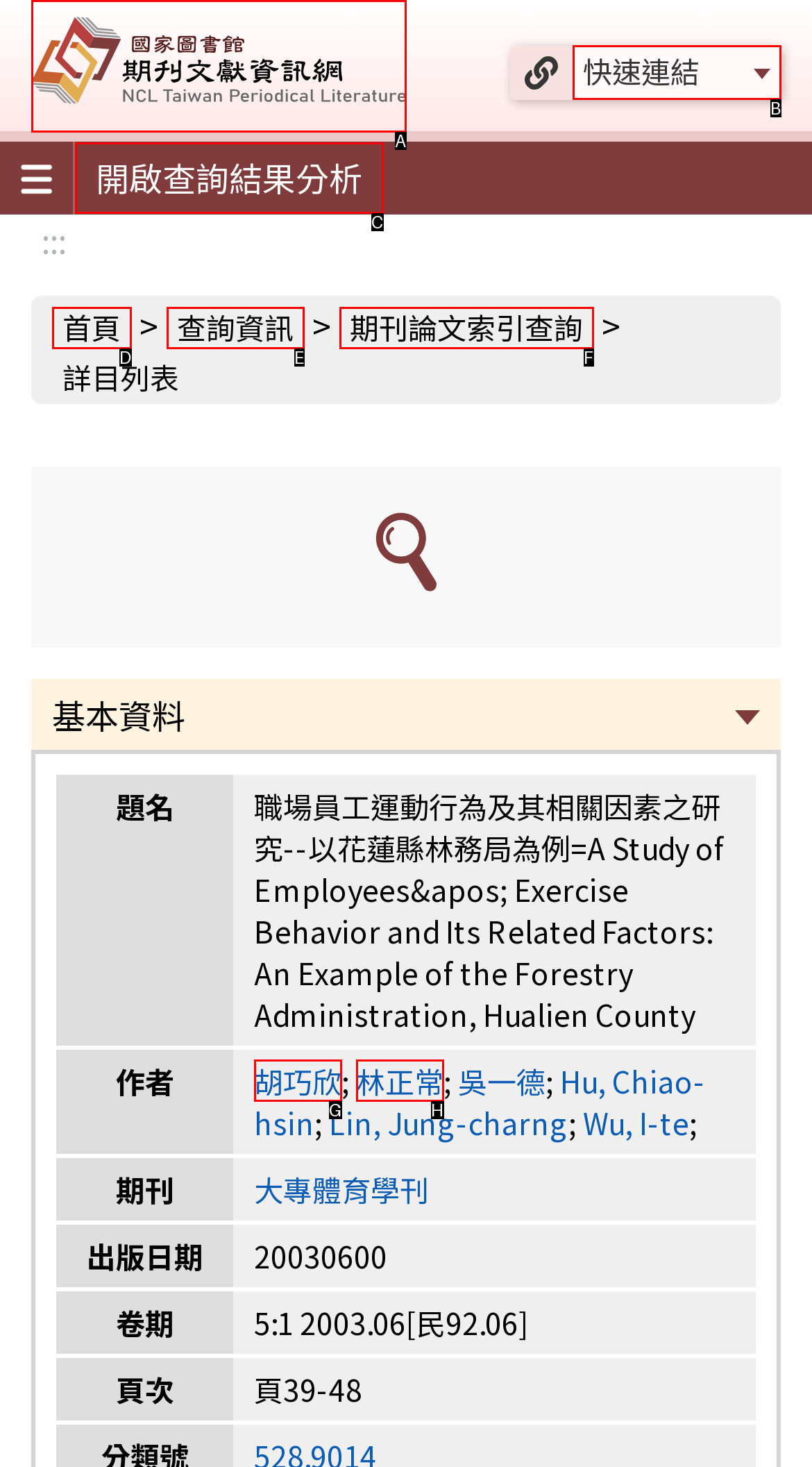Determine which HTML element best fits the description: Learn more
Answer directly with the letter of the matching option from the available choices.

None